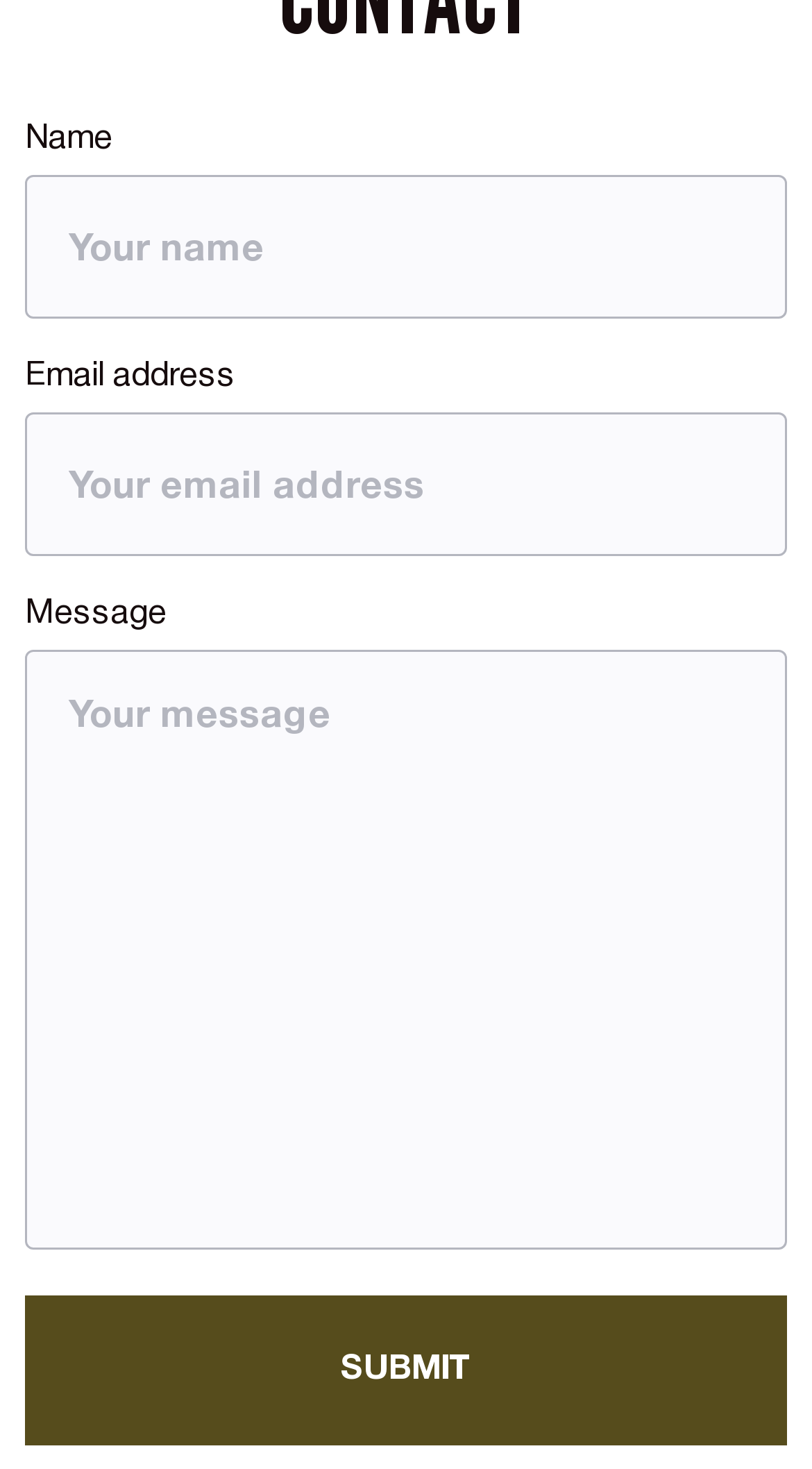Answer in one word or a short phrase: 
What is the largest field on the page?

Message